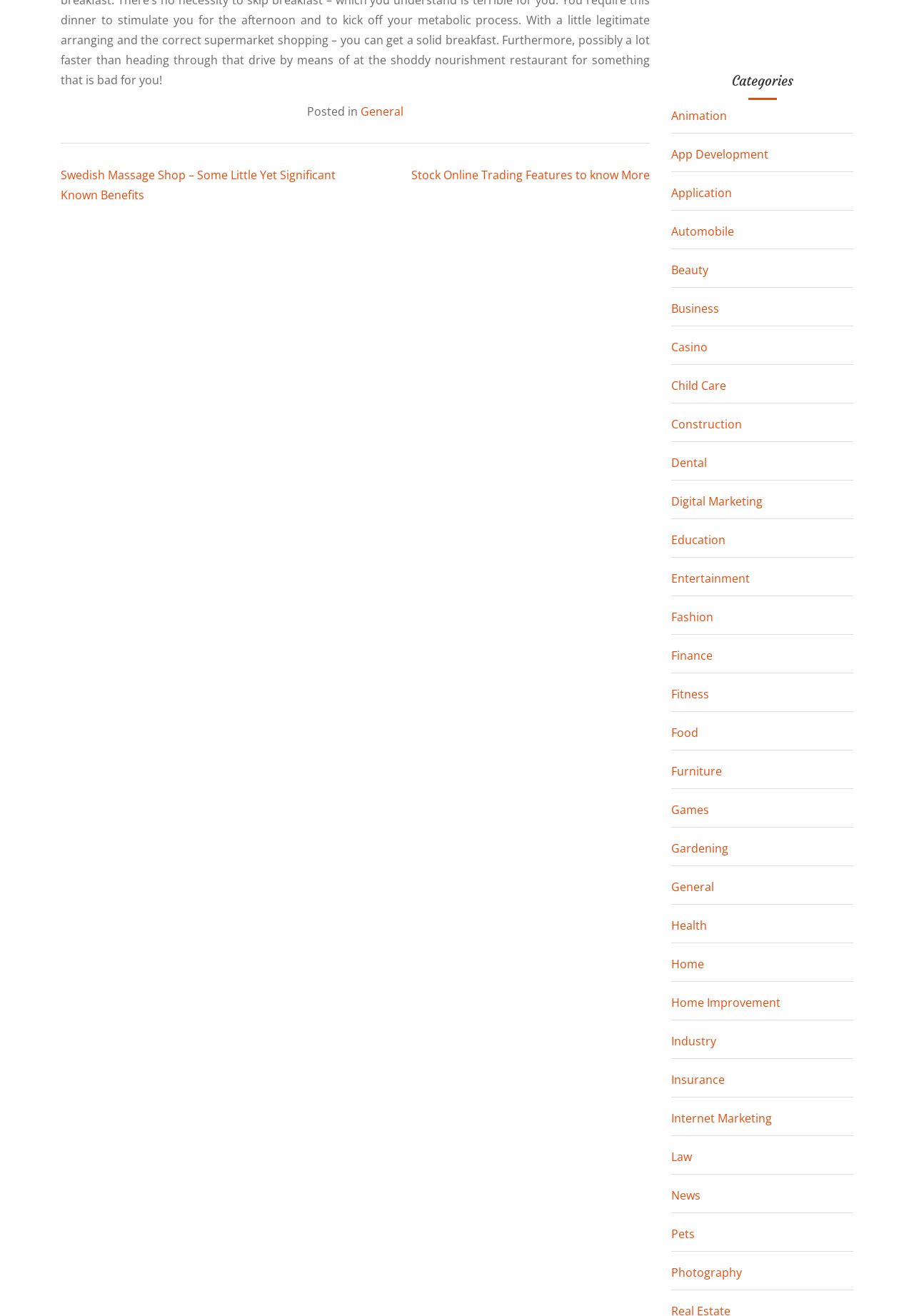Specify the bounding box coordinates of the region I need to click to perform the following instruction: "View the 'Swedish Massage Shop – Some Little Yet Significant Known Benefits' post". The coordinates must be four float numbers in the range of 0 to 1, i.e., [left, top, right, bottom].

[0.066, 0.127, 0.367, 0.154]